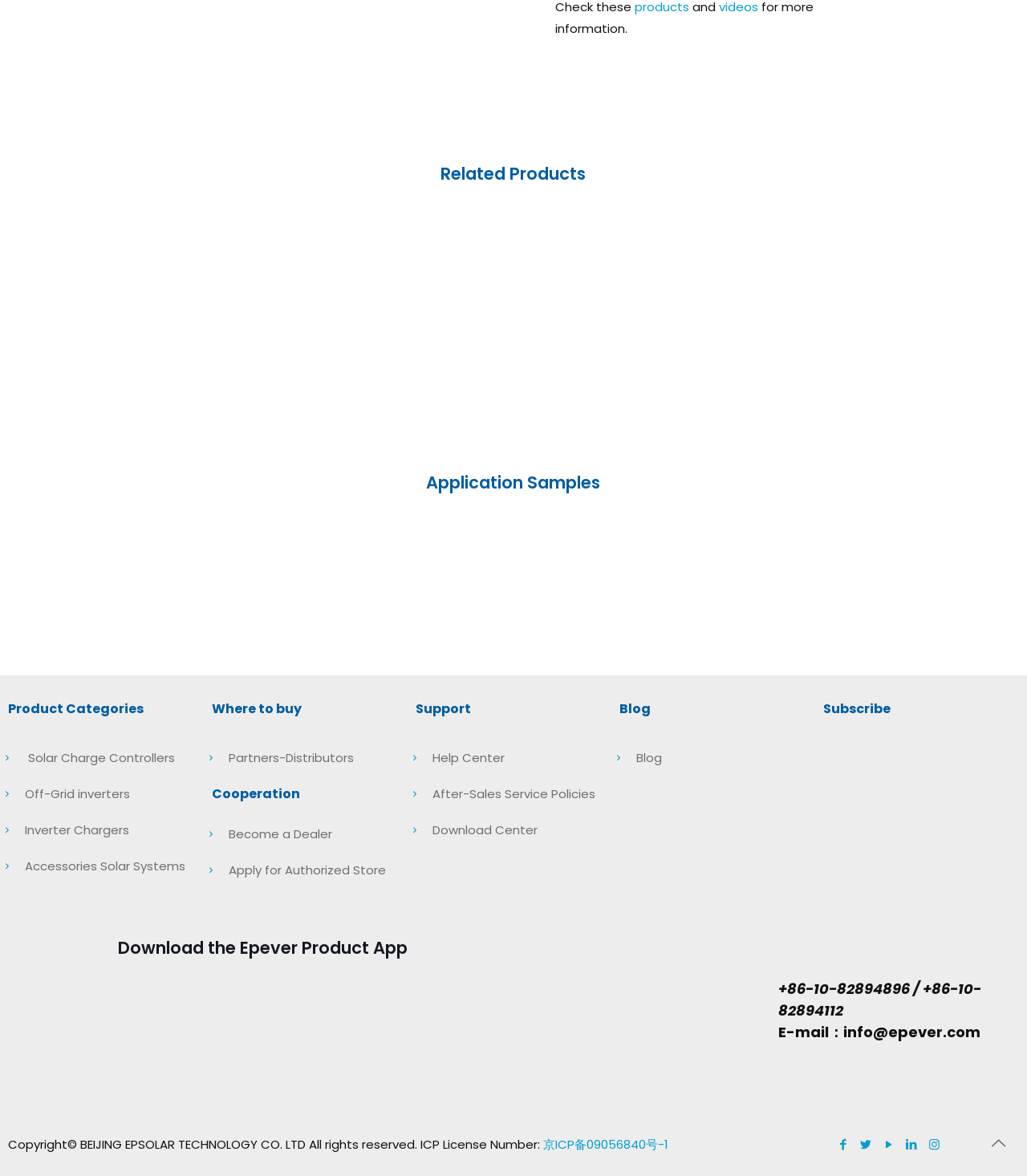Please mark the clickable region by giving the bounding box coordinates needed to complete this instruction: "Click on the 'Tracer BPL' product".

[0.124, 0.236, 0.267, 0.256]